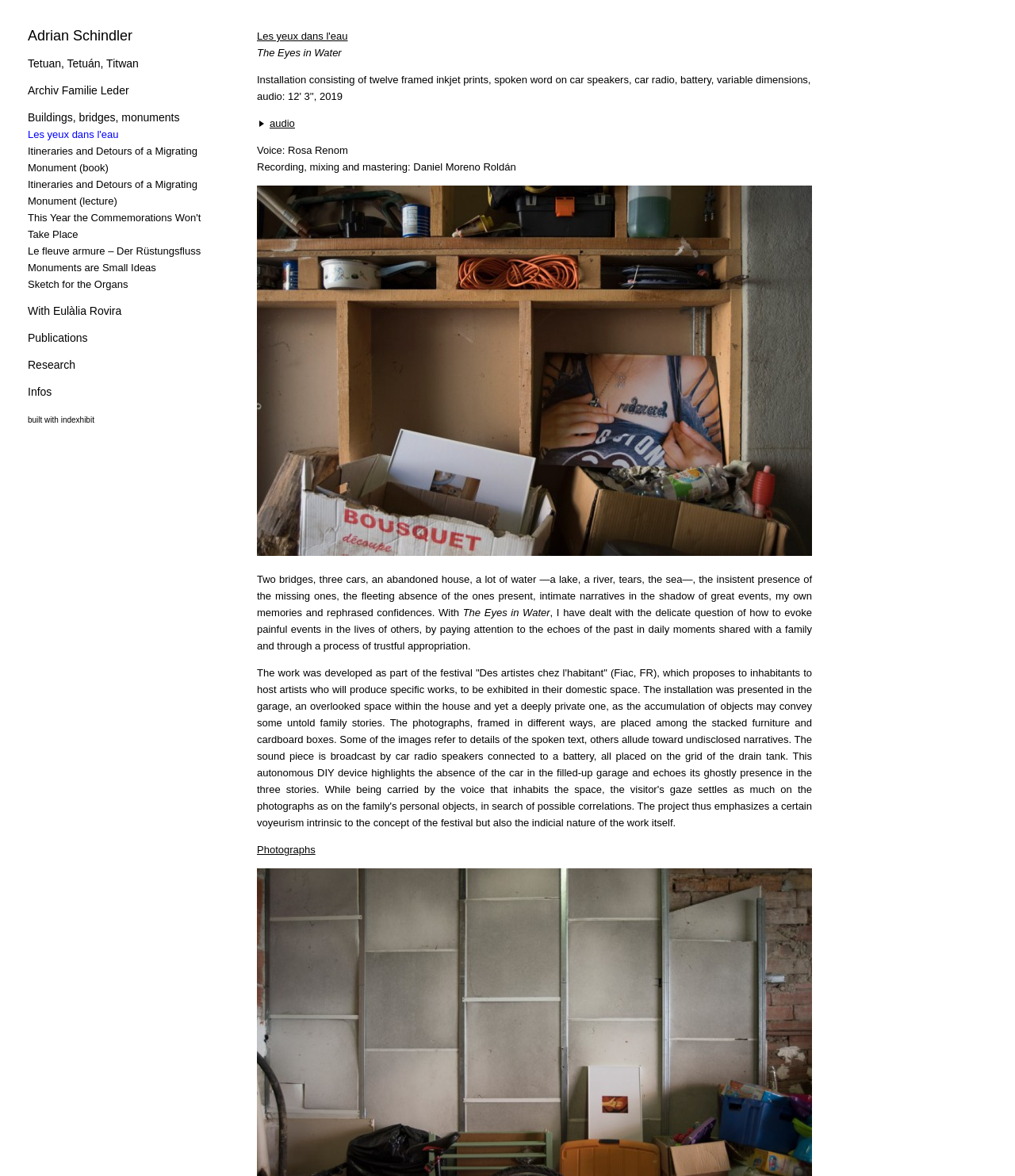Locate the bounding box coordinates of the element you need to click to accomplish the task described by this instruction: "Learn about the project 'Les yeux dans l'eau'".

[0.027, 0.109, 0.117, 0.119]